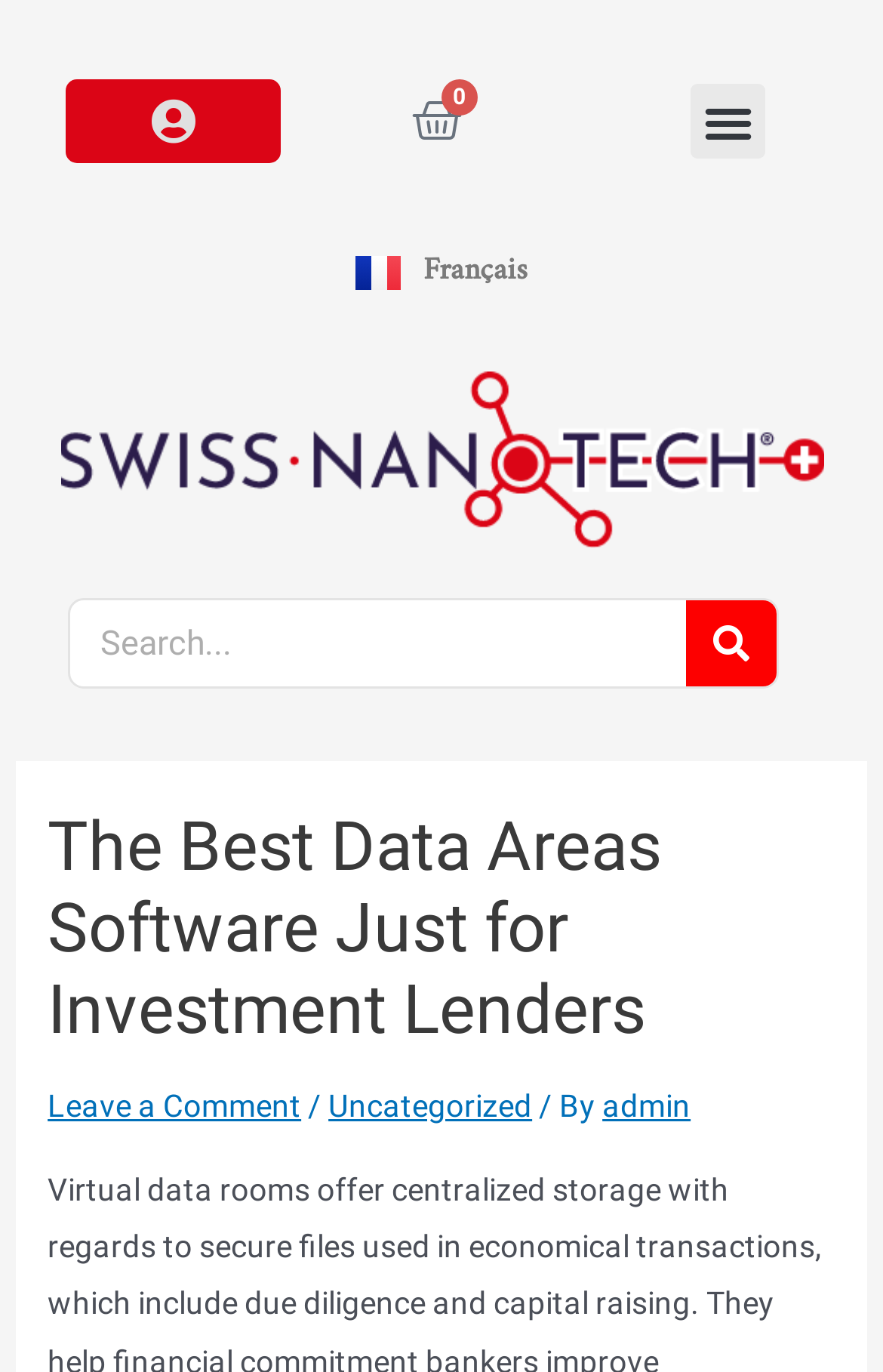Specify the bounding box coordinates of the area to click in order to follow the given instruction: "View cart."

[0.405, 0.05, 0.585, 0.127]